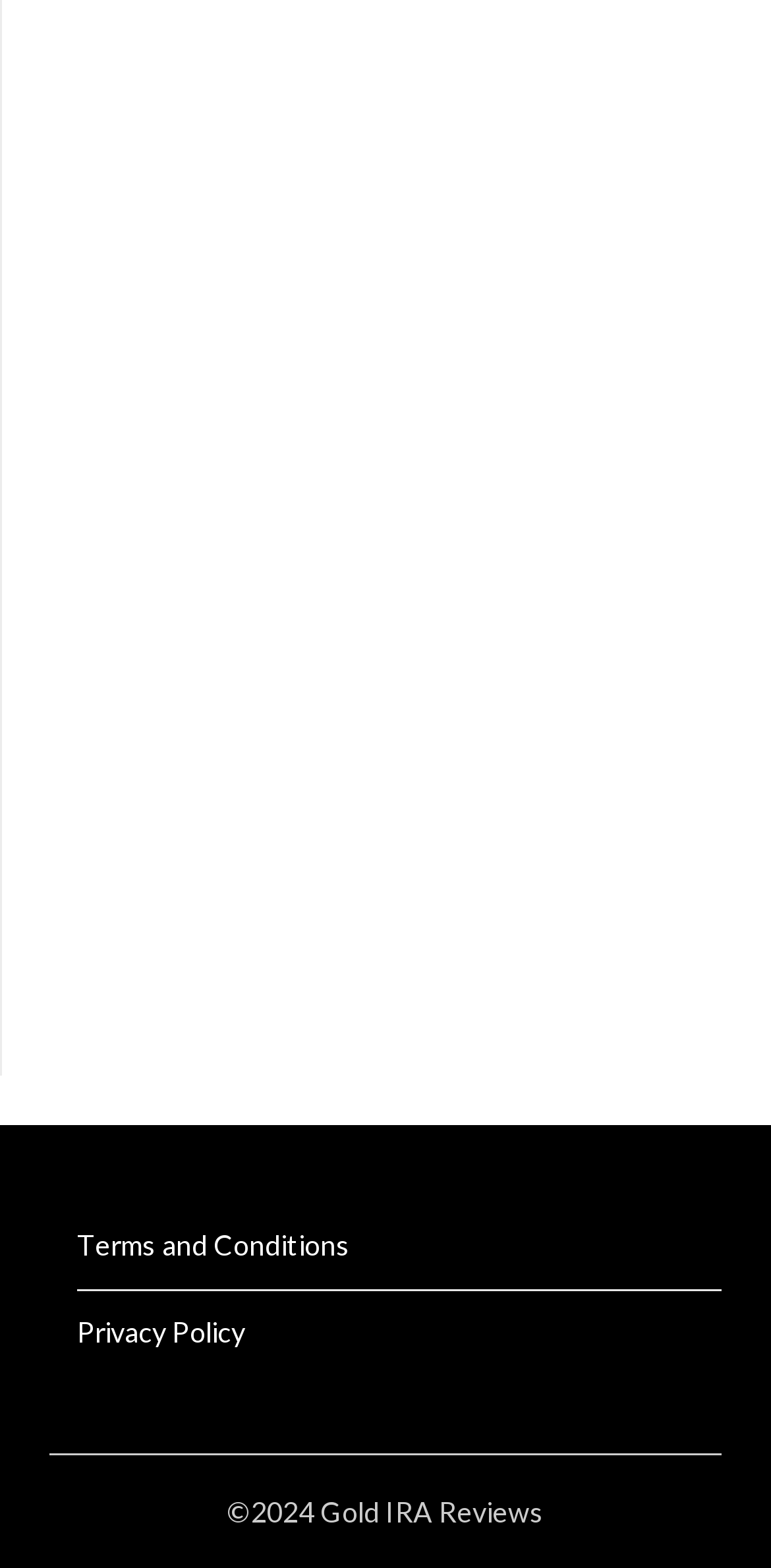Determine the bounding box coordinates in the format (top-left x, top-left y, bottom-right x, bottom-right y). Ensure all values are floating point numbers between 0 and 1. Identify the bounding box of the UI element described by: Terms and Conditions

[0.1, 0.783, 0.454, 0.804]